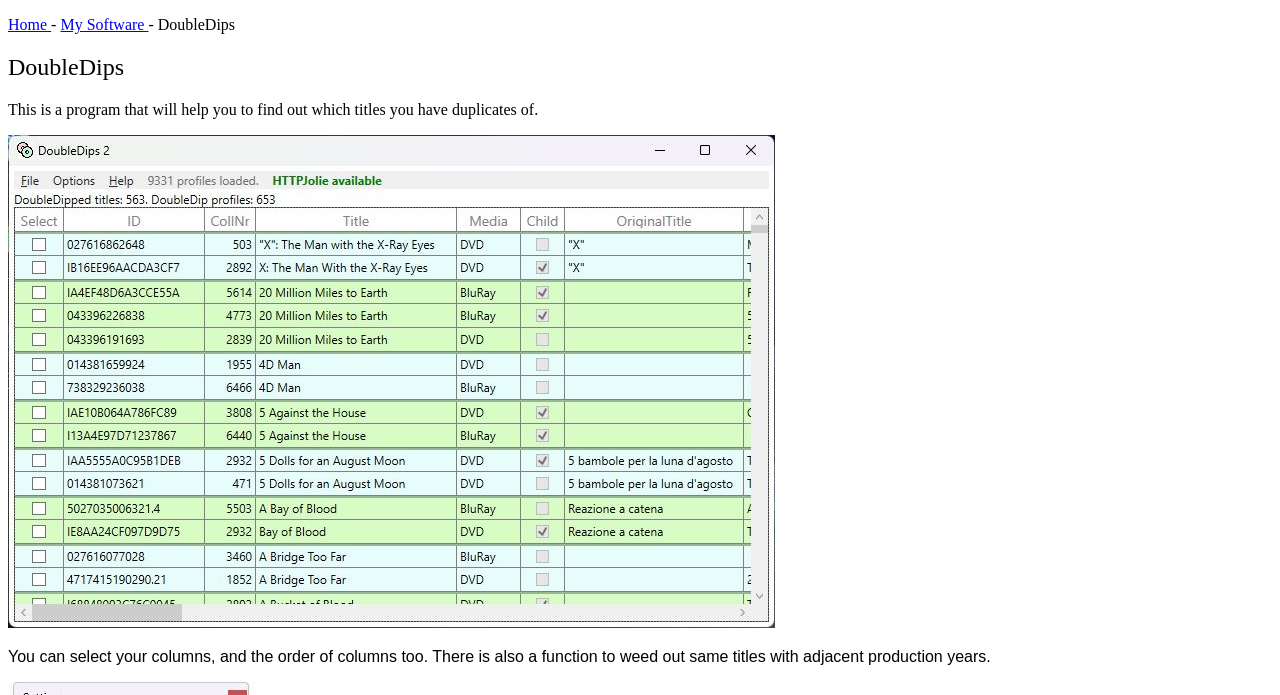Provide a short answer using a single word or phrase for the following question: 
What is the purpose of this program?

Find duplicates